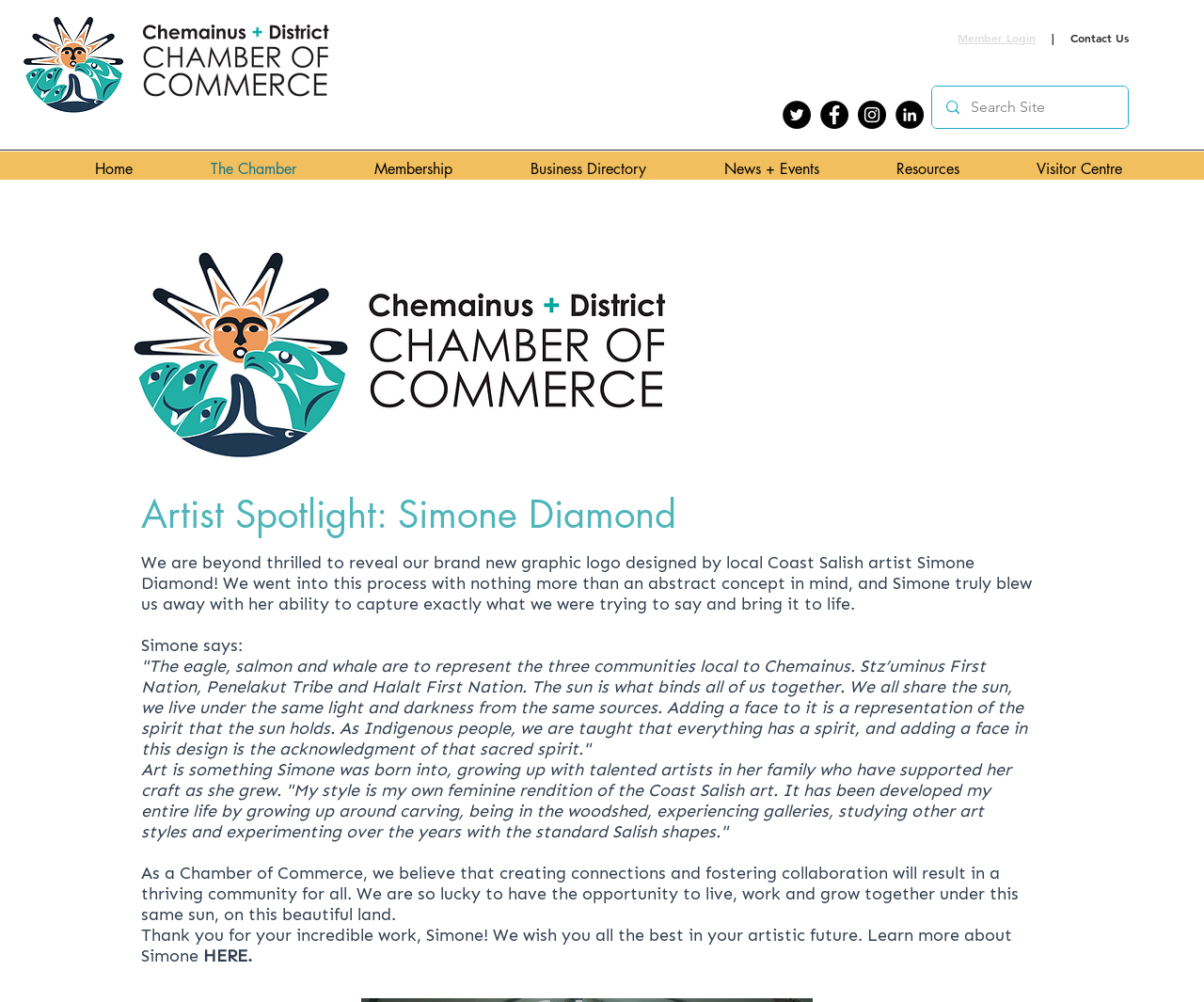What is the purpose of the Chamber of Commerce?
Use the image to answer the question with a single word or phrase.

Creating connections and fostering collaboration